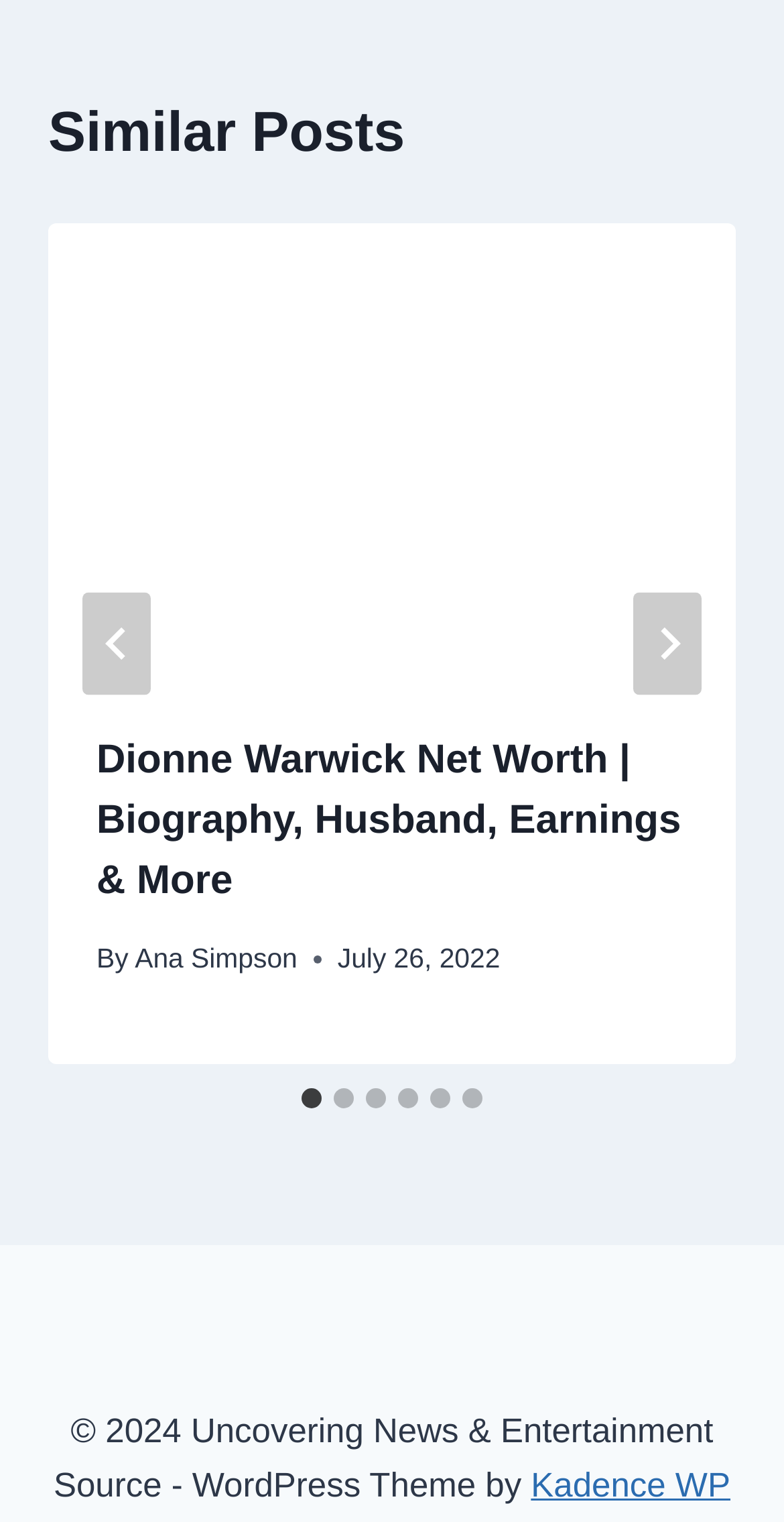Find the bounding box coordinates of the element to click in order to complete this instruction: "Go to last slide". The bounding box coordinates must be four float numbers between 0 and 1, denoted as [left, top, right, bottom].

[0.105, 0.389, 0.192, 0.457]